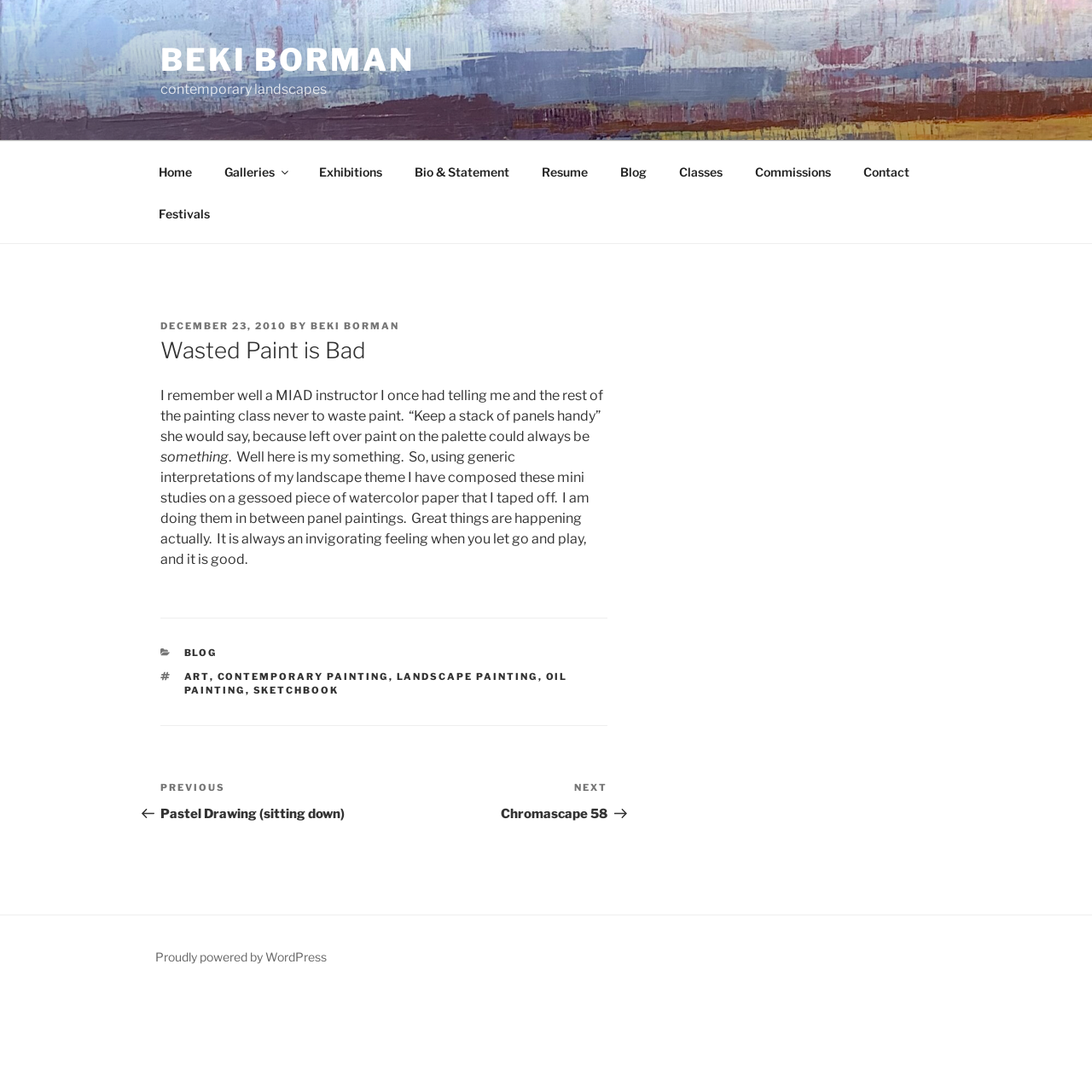Predict the bounding box for the UI component with the following description: "landscape painting".

[0.363, 0.614, 0.493, 0.625]